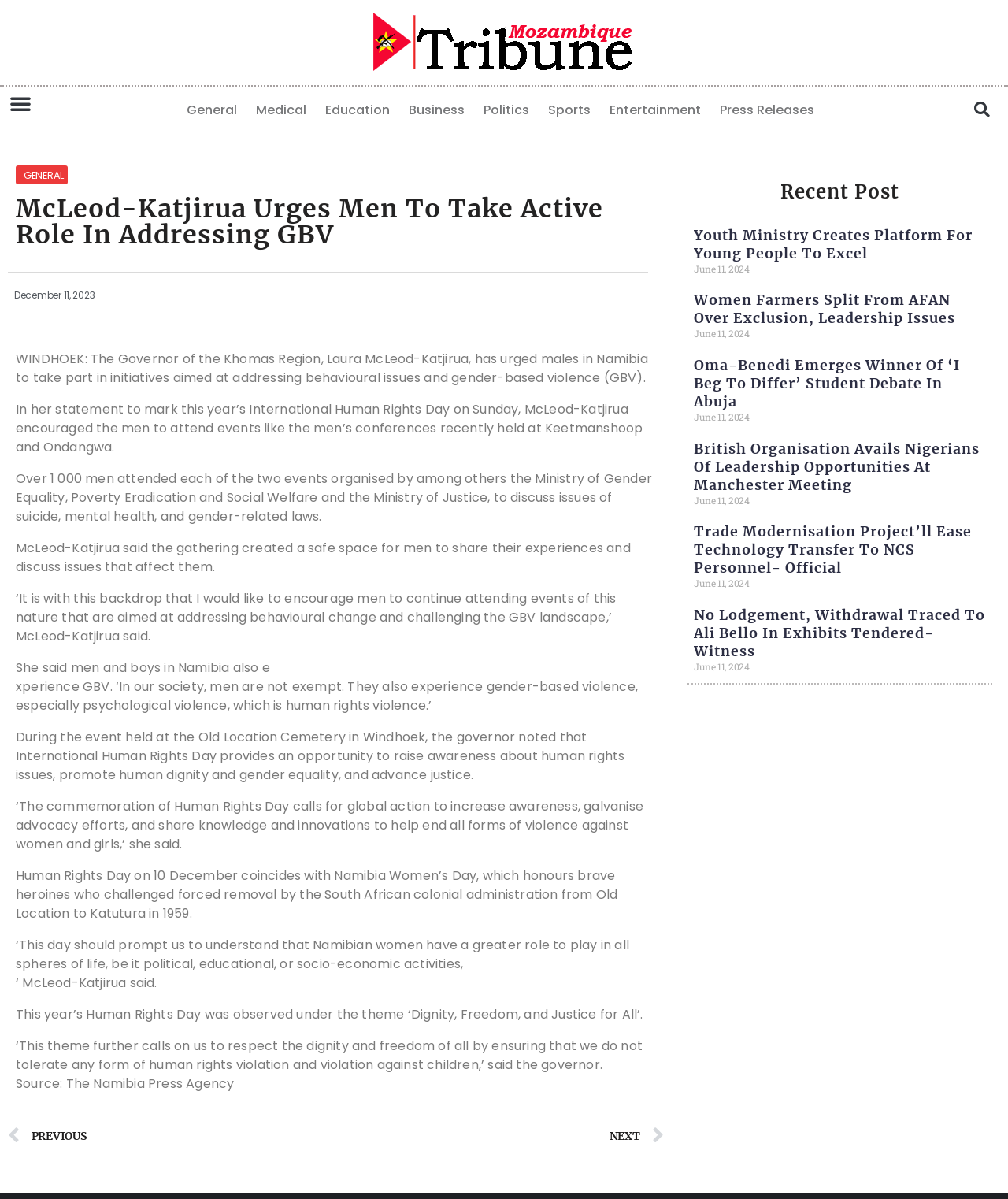Please study the image and answer the question comprehensively:
What is the name of the governor mentioned in the article?

The article mentions the governor of the Khomas Region, Laura McLeod-Katjirua, who urged males in Namibia to take part in initiatives aimed at addressing behavioural issues and gender-based violence (GBV).